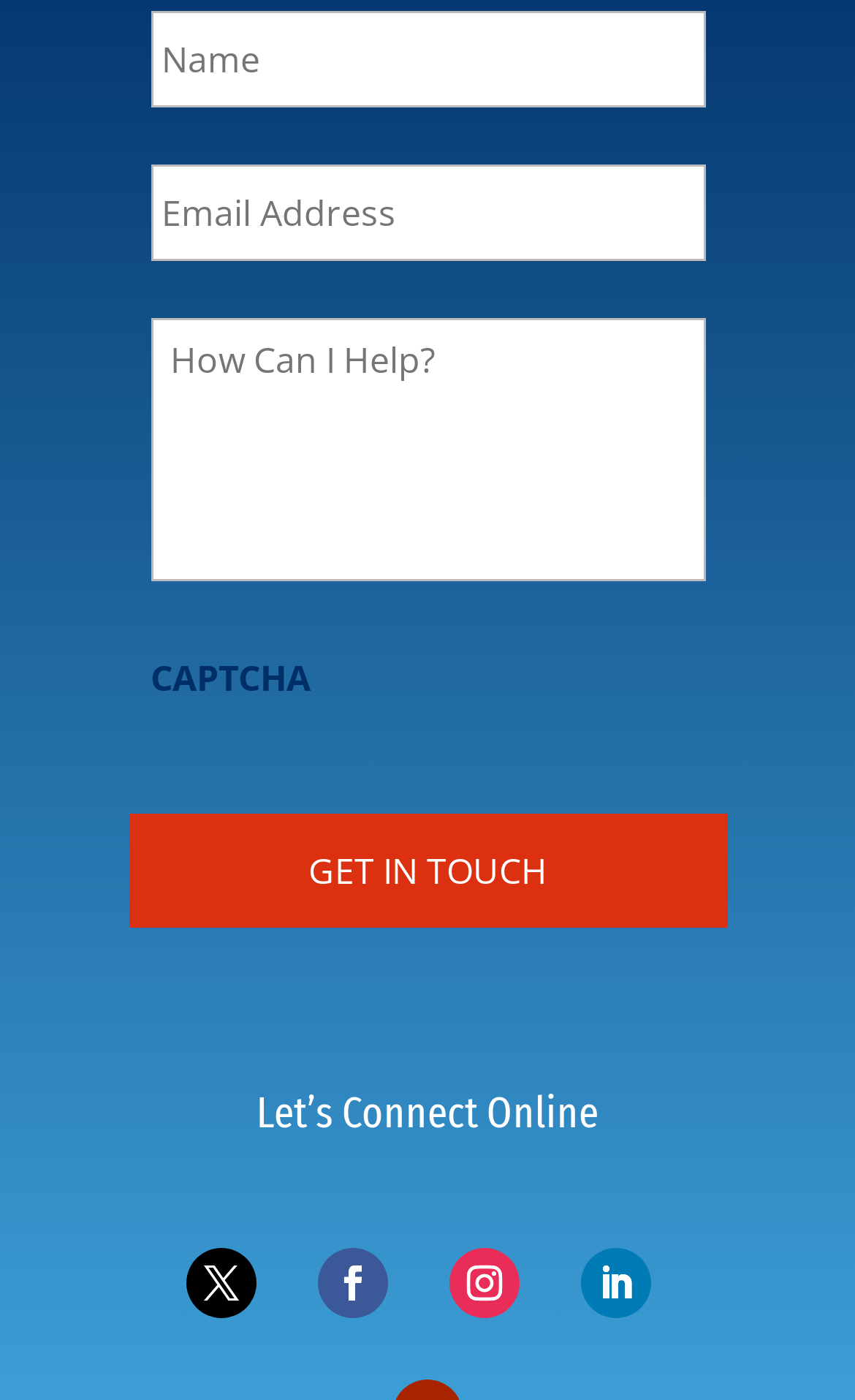How many social media links are present?
Please provide a comprehensive and detailed answer to the question.

There are four social media links present at the bottom of the page, represented by the link elements with IDs 233, 234, 235, and 236, each containing a Unicode character.